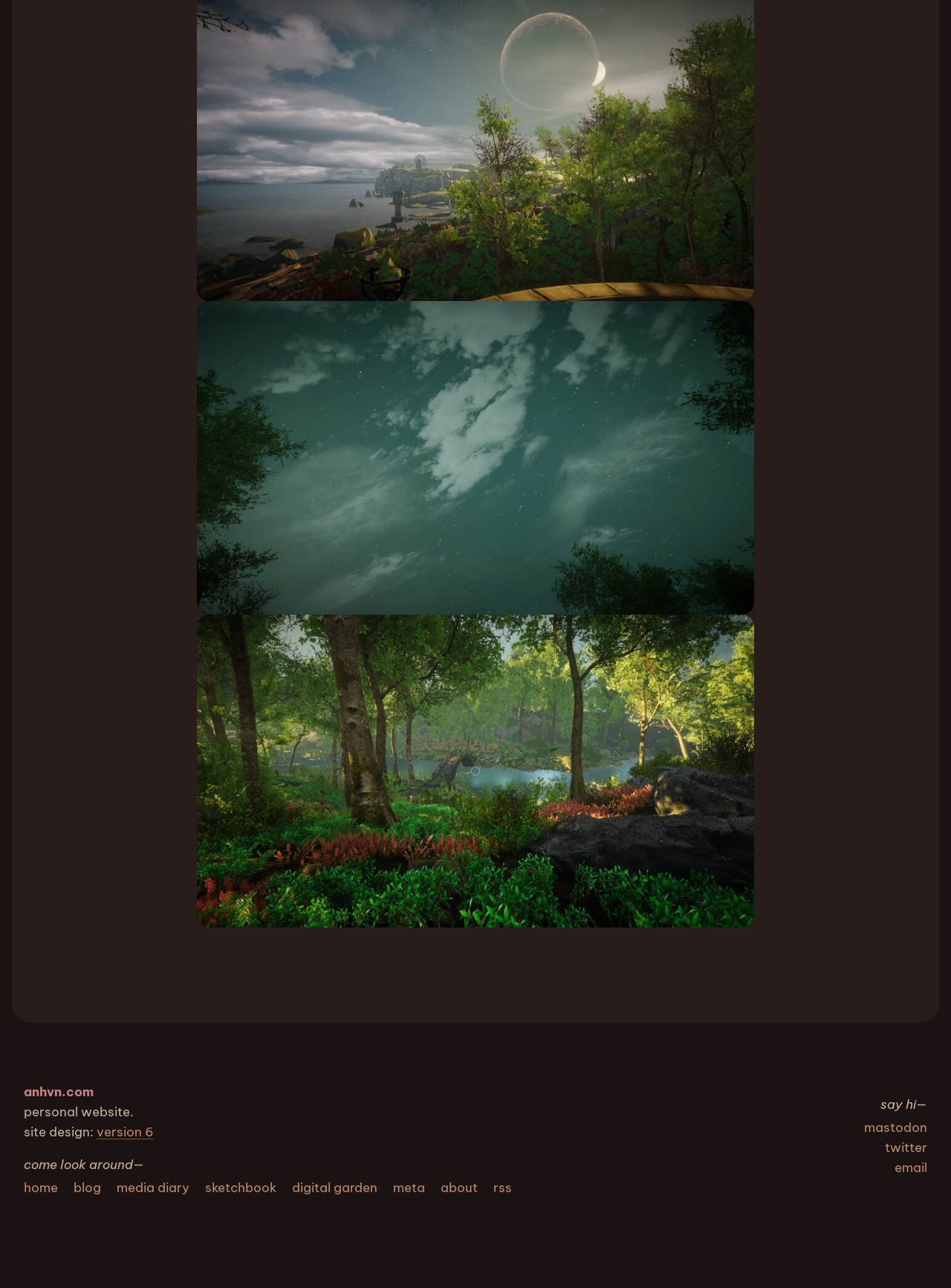Locate the bounding box coordinates of the area where you should click to accomplish the instruction: "visit blog".

[0.071, 0.913, 0.113, 0.93]